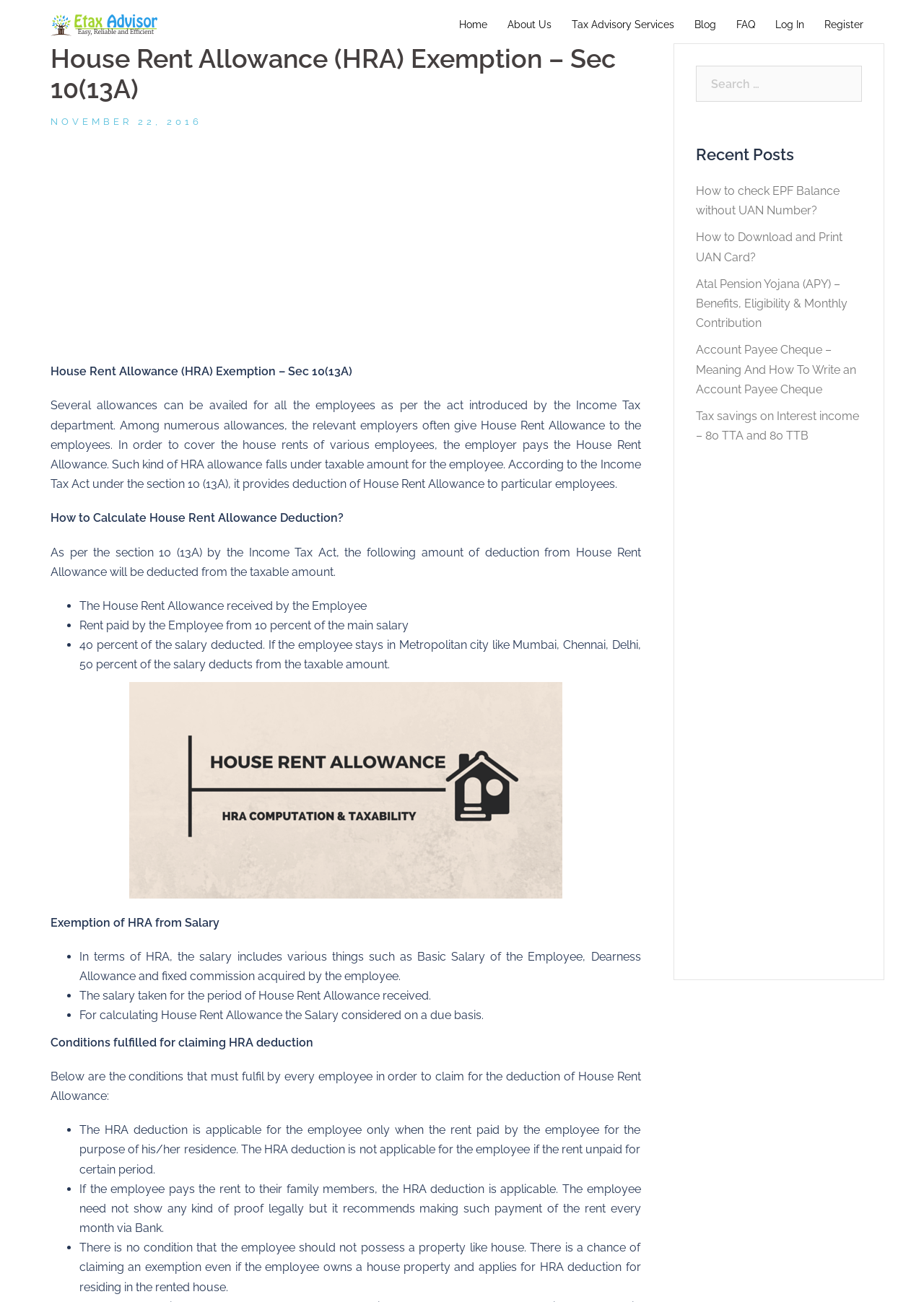Give an in-depth explanation of the webpage layout and content.

This webpage is about House Rent Allowance (HRA) Exemption under Section 10(13A) of the Income Tax Act. At the top, there is a navigation menu with links to "E-filing of Income Tax Return", "Home", "About Us", "Tax Advisory Services", "Blog", "FAQ", "Log In", and "Register". 

Below the navigation menu, there is a header section with a heading "House Rent Allowance (HRA) Exemption – Sec 10(13A)" and a link to "NOVEMBER 22, 2016". 

The main content of the webpage is divided into several sections. The first section explains what House Rent Allowance is and how it is calculated. It also provides a detailed description of the Income Tax Act under Section 10(13A) and how it provides a deduction of House Rent Allowance to particular employees.

The next section is about how to calculate the House Rent Allowance deduction, which includes a list of three points: the House Rent Allowance received by the employee, rent paid by the employee from 10 percent of the main salary, and 40 percent of the salary deducted.

There is an image related to House Rent Allowance on the right side of the webpage. 

The following section is about the exemption of HRA from salary, which includes a list of three points: the salary includes various things such as Basic Salary of the Employee, Dearness Allowance, and fixed commission acquired by the employee; the salary taken for the period of House Rent Allowance received; and for calculating House Rent Allowance, the salary considered on a due basis.

The next section is about the conditions fulfilled for claiming HRA deduction, which includes a list of three points: the HRA deduction is applicable for the employee only when the rent paid by the employee for the purpose of his/her residence; if the employee pays the rent to their family members, the HRA deduction is applicable; and there is no condition that the employee should not possess a property like a house.

On the right side of the webpage, there is a search box with a heading "Search for:" and a list of recent posts, including links to "How to check EPF Balance without UAN Number?", "How to Download and Print UAN Card?", "Atal Pension Yojana (APY) – Benefits, Eligibility & Monthly Contribution", "Account Payee Cheque – Meaning And How To Write an Account Payee Cheque", and "